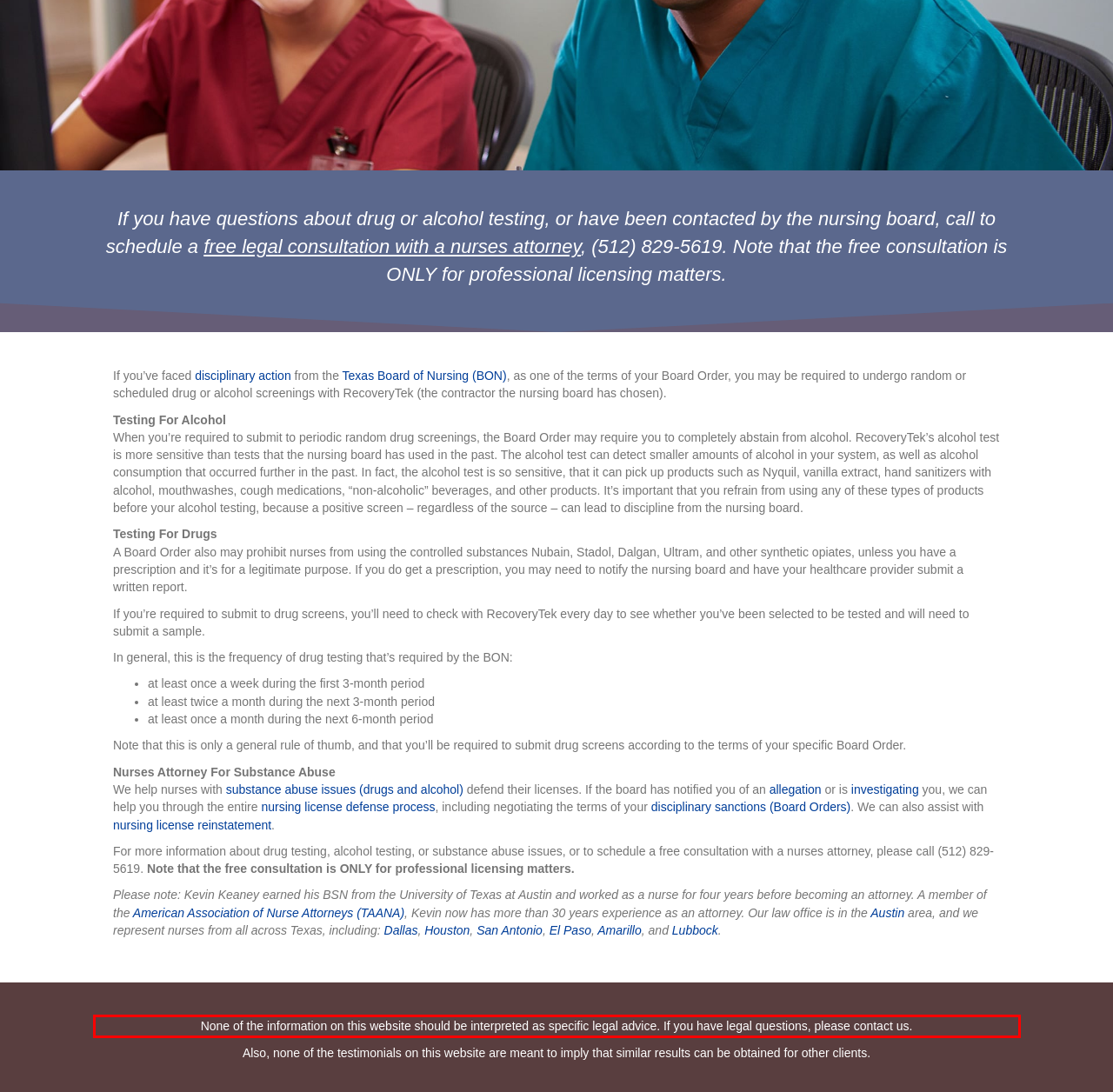You have a webpage screenshot with a red rectangle surrounding a UI element. Extract the text content from within this red bounding box.

None of the information on this website should be interpreted as specific legal advice. If you have legal questions, please contact us.